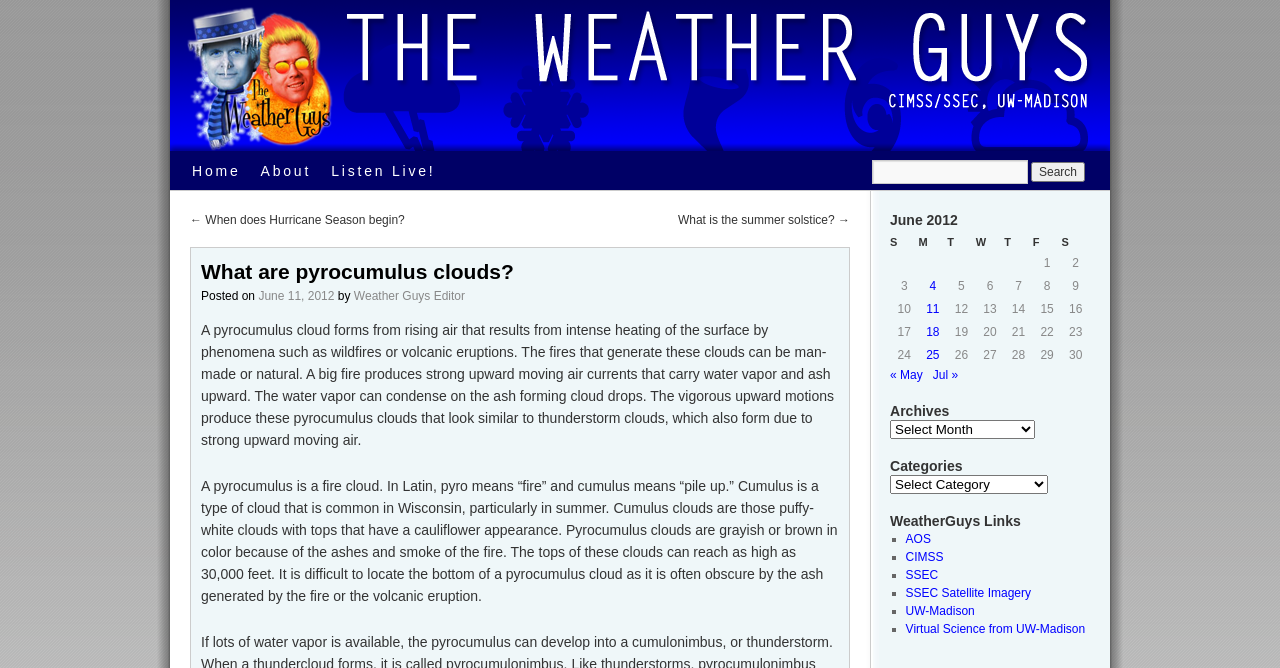Please identify the bounding box coordinates of the clickable region that I should interact with to perform the following instruction: "Read the post published on June 11, 2012". The coordinates should be expressed as four float numbers between 0 and 1, i.e., [left, top, right, bottom].

[0.724, 0.452, 0.734, 0.473]